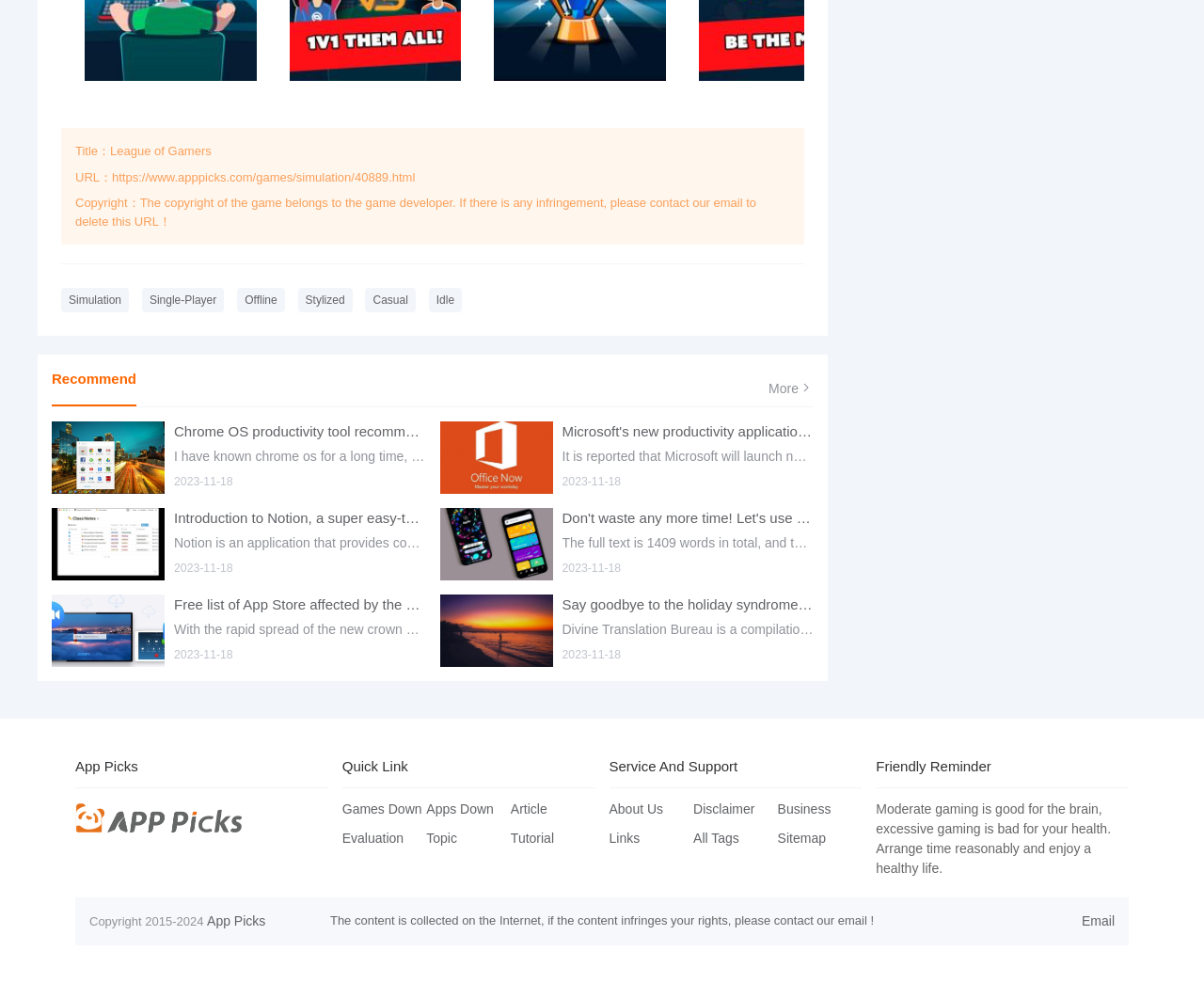Pinpoint the bounding box coordinates of the clickable area necessary to execute the following instruction: "Contact us via 'Email'". The coordinates should be given as four float numbers between 0 and 1, namely [left, top, right, bottom].

[0.898, 0.929, 0.926, 0.944]